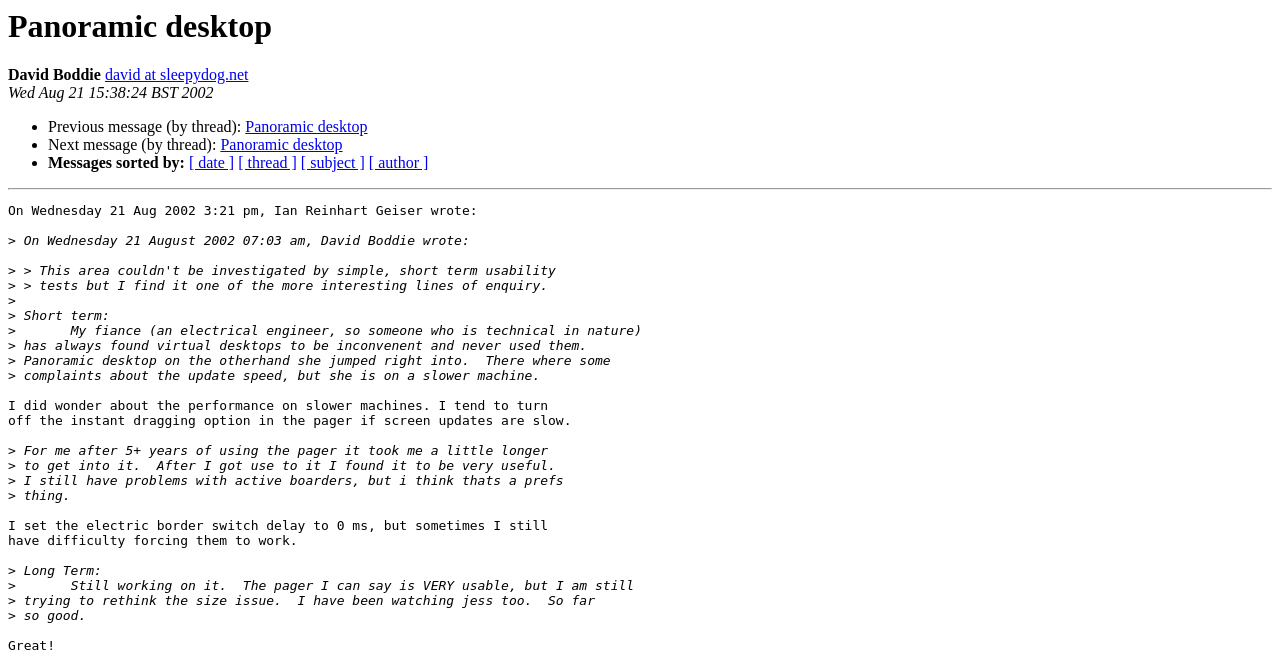Find and provide the bounding box coordinates for the UI element described with: "[ author ]".

[0.288, 0.237, 0.335, 0.263]